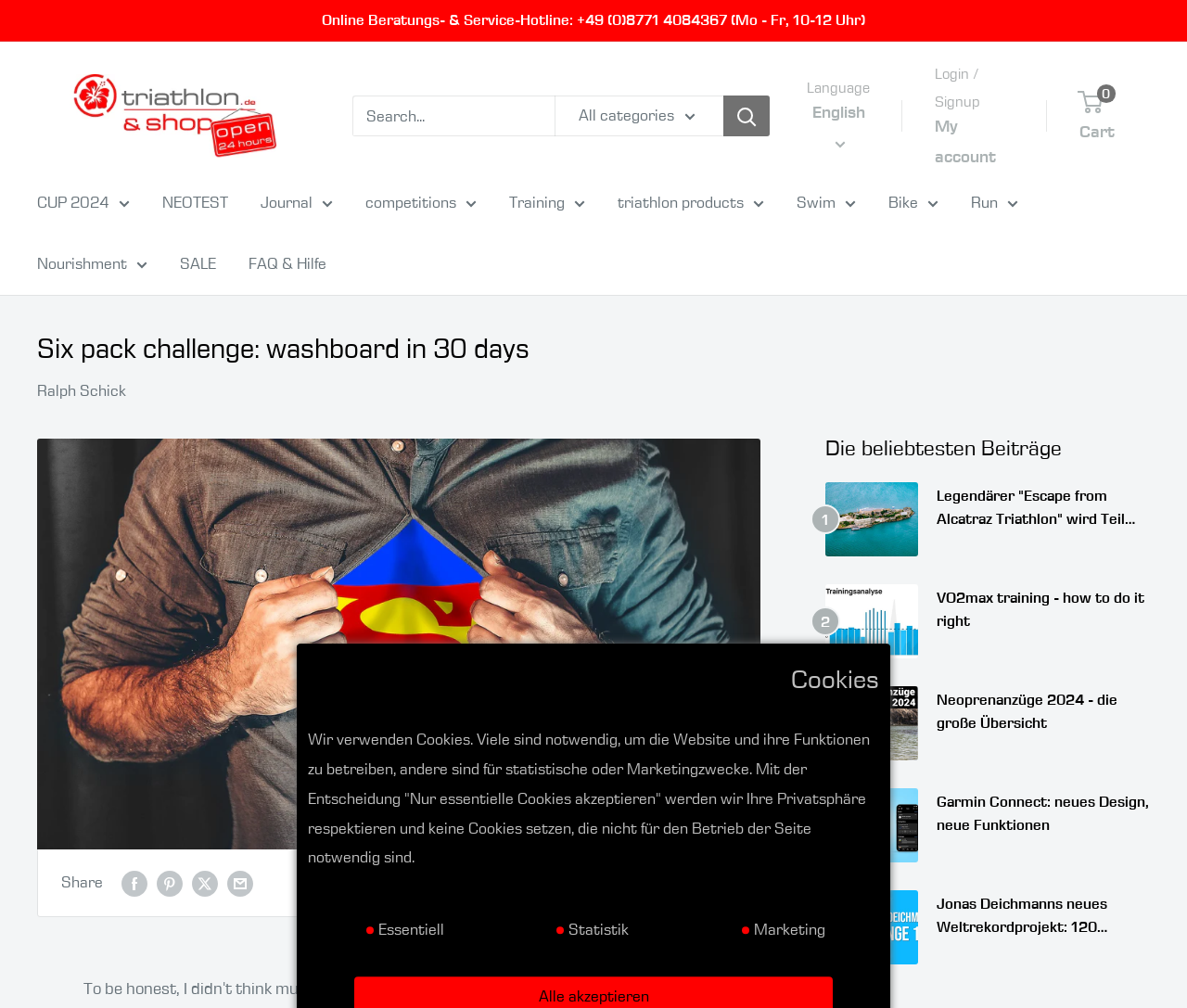Extract the main headline from the webpage and generate its text.

Six pack challenge: washboard in 30 days